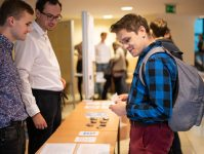Thoroughly describe the content and context of the image.

The image captures a vibrant academic event at the university, where students are actively engaged in discussions at a table lined with informational materials. In the foreground, a student wearing a blue and black checkered shirt examines some papers while wearing a backpack, showcasing a focused expression. Standing nearby, another student in a patterned shirt and a man in a white shirt observe the interactions, contributing to a lively atmosphere of collaboration and inquiry. This scene reflects the dynamic environment of academic fairs, fostering connections and exploration of various student scientific societies (SSGs) represented at the event. The backdrop features a mingling crowd, underscoring the event's community spirit.